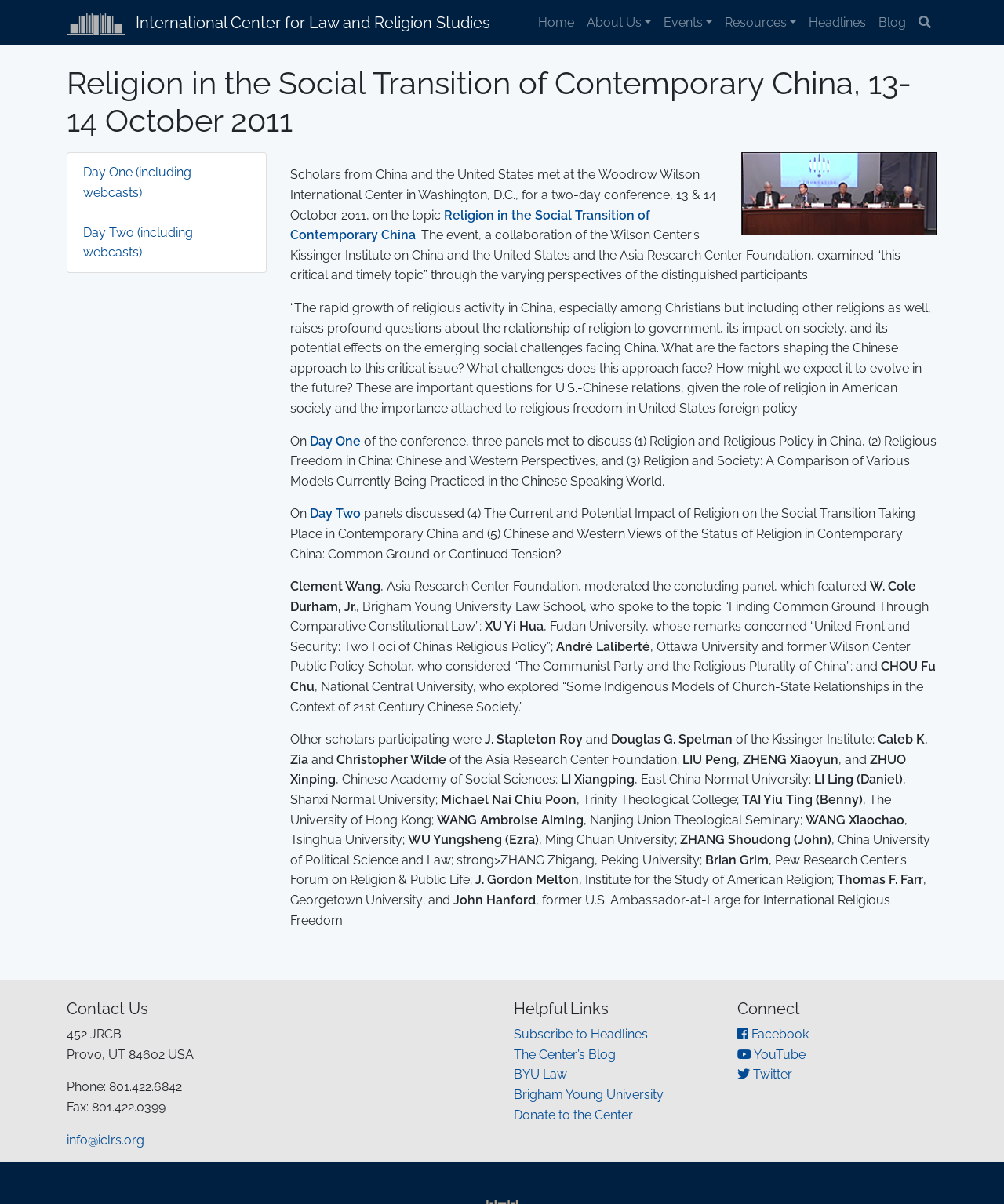Please find and generate the text of the main heading on the webpage.

Religion in the Social Transition of Contemporary China, 13-14 October 2011